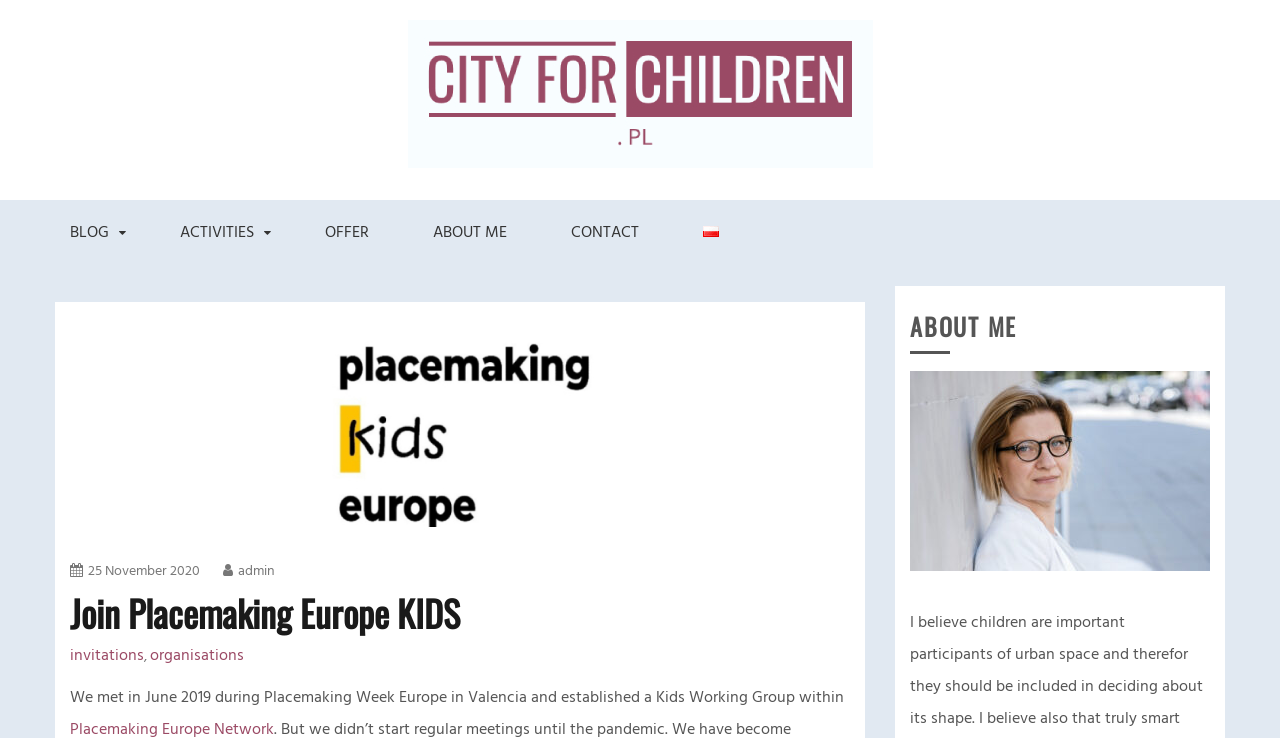Identify the bounding box coordinates for the UI element that matches this description: "25 November 202017 June 2022".

[0.055, 0.758, 0.156, 0.789]